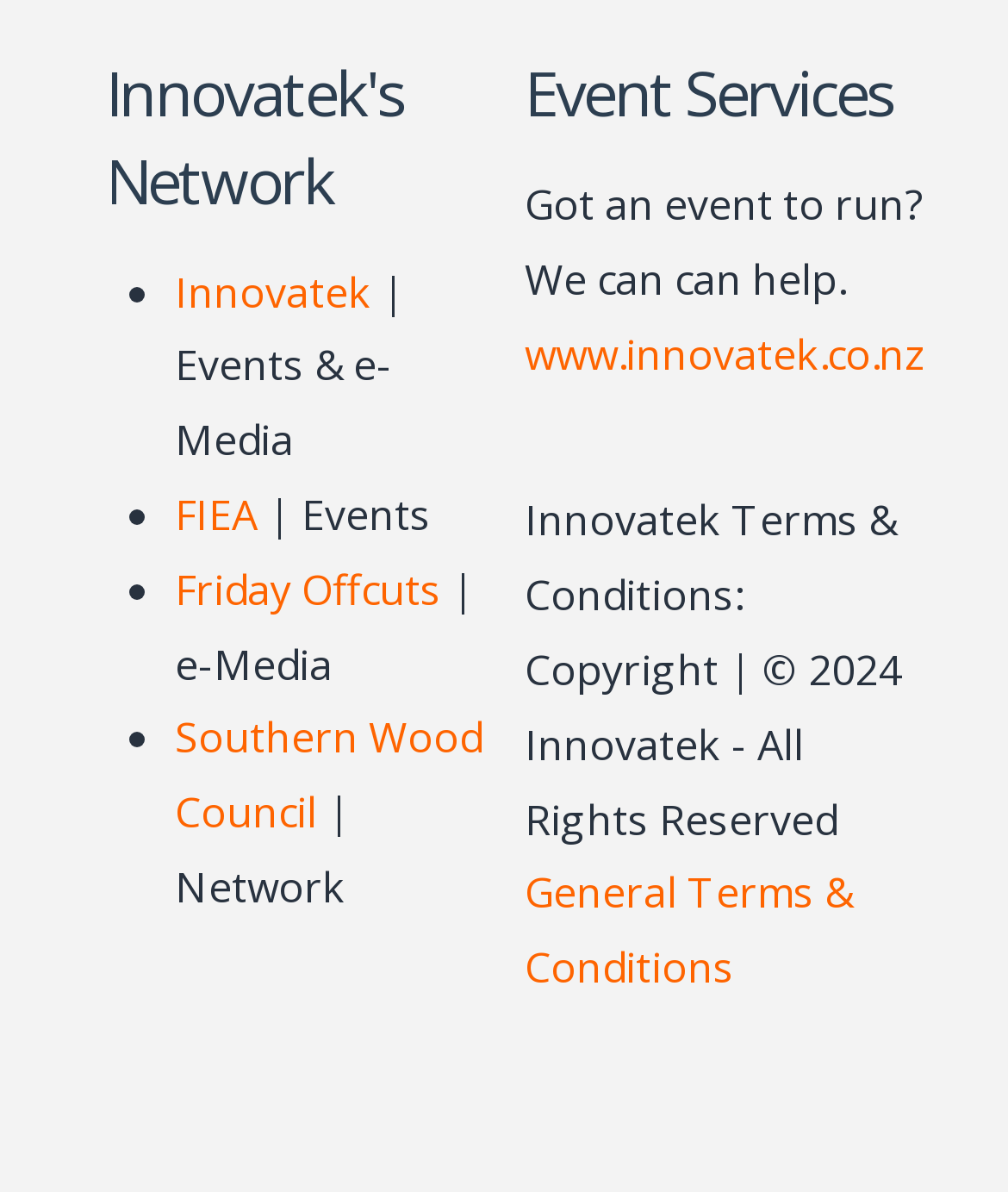What is the website of Innovatek?
Using the screenshot, give a one-word or short phrase answer.

www.innovatek.co.nz